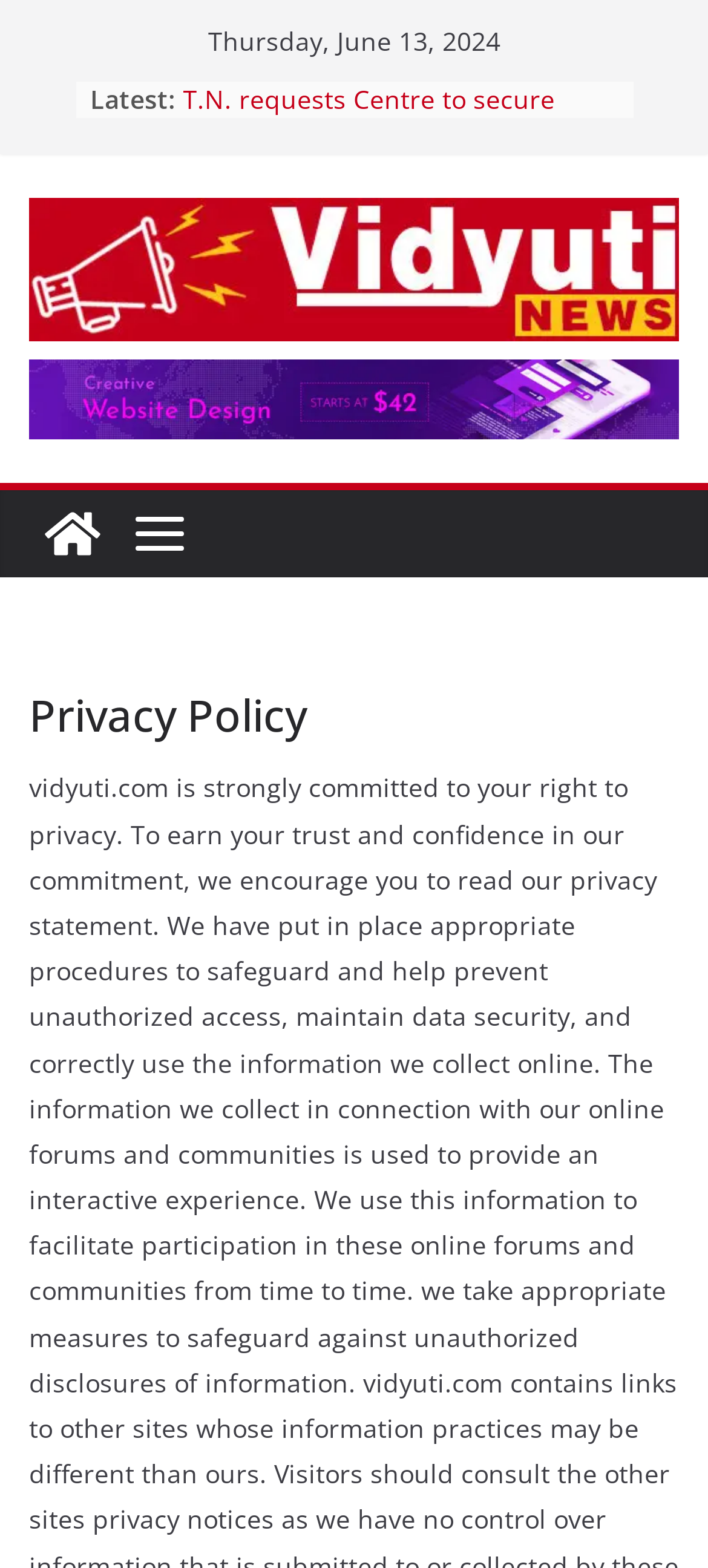Bounding box coordinates are specified in the format (top-left x, top-left y, bottom-right x, bottom-right y). All values are floating point numbers bounded between 0 and 1. Please provide the bounding box coordinate of the region this sentence describes: alt="Vidyuti"

[0.041, 0.126, 0.959, 0.218]